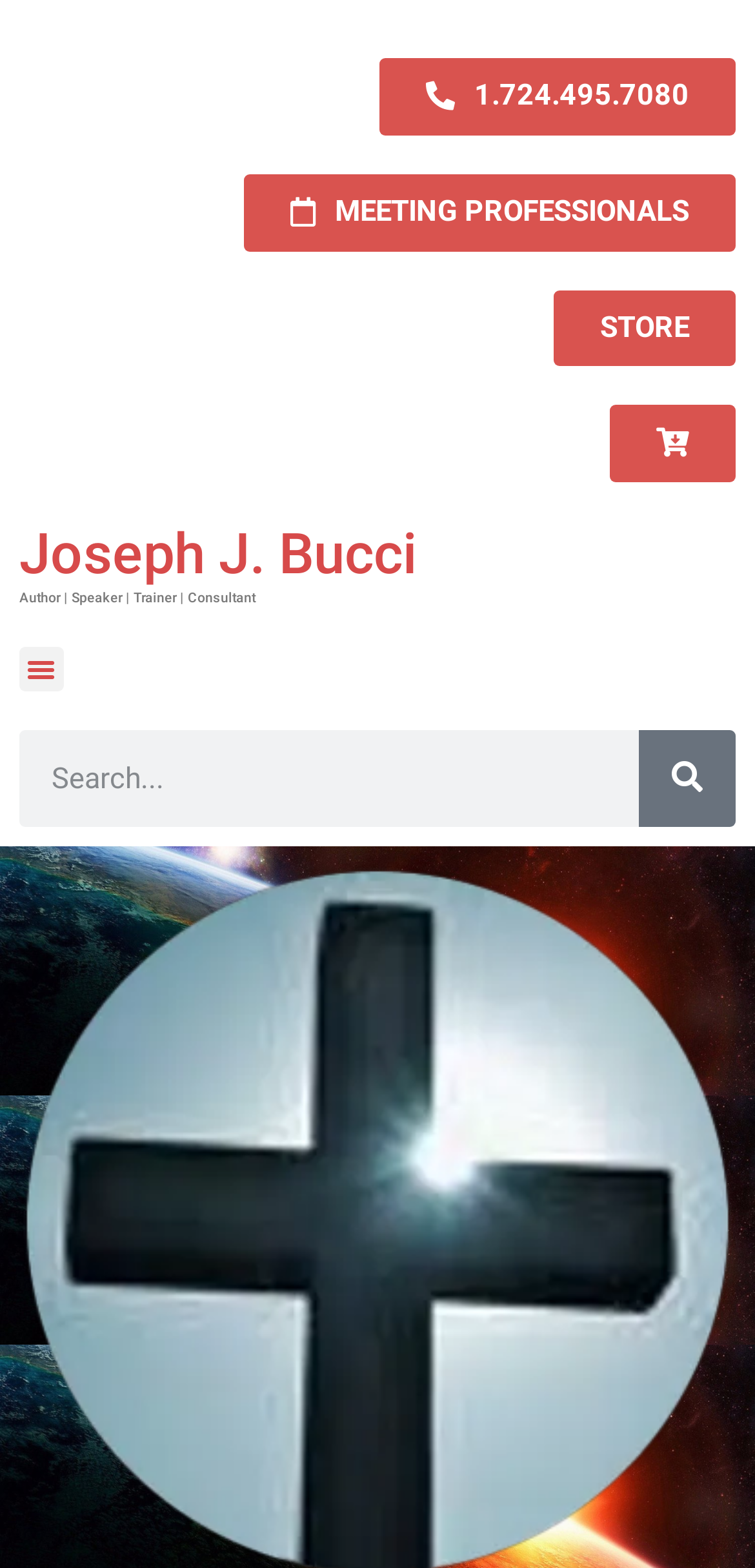Observe the image and answer the following question in detail: What is the name of the author?

The name of the author can be found in the heading element, which is 'Joseph J. Bucci'. This is also confirmed by the link with the same text, which is likely a link to the author's profile or homepage.